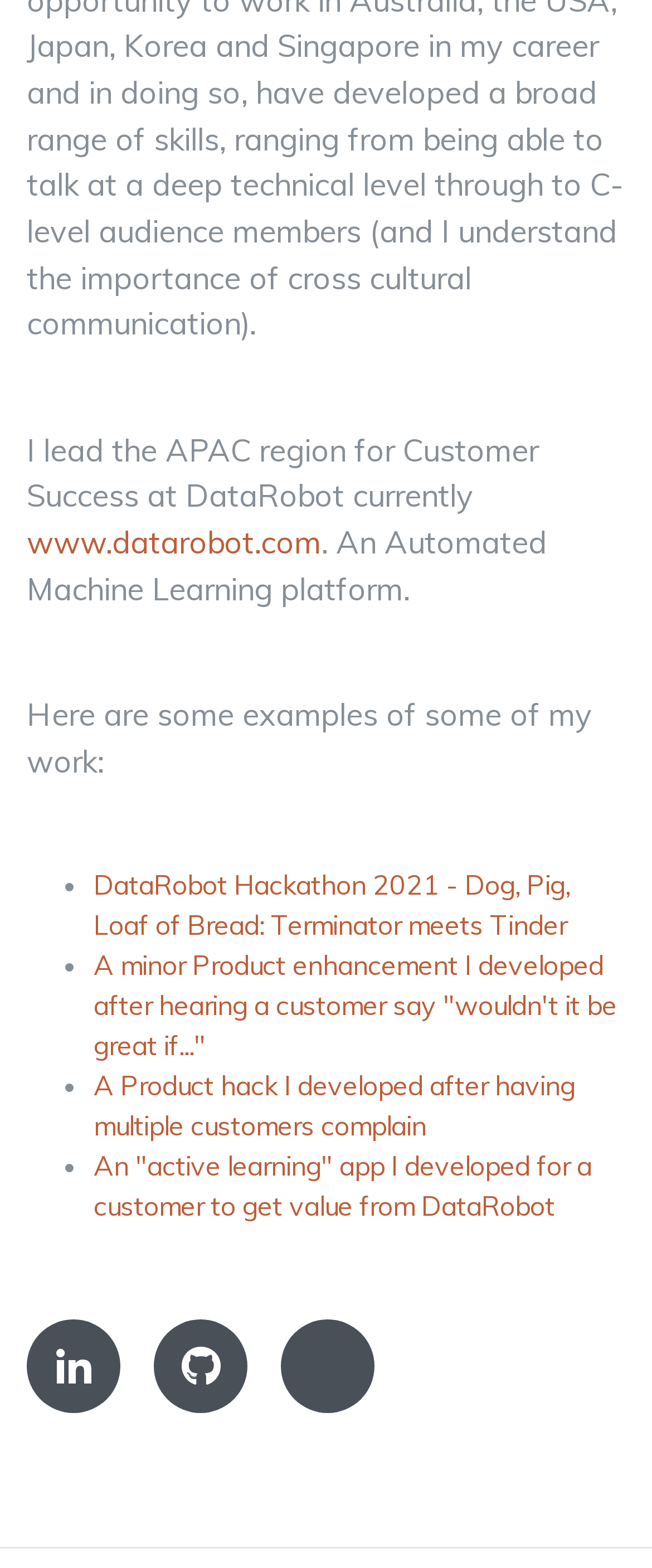Provide the bounding box coordinates of the HTML element this sentence describes: "River Pump Stations". The bounding box coordinates consist of four float numbers between 0 and 1, i.e., [left, top, right, bottom].

None